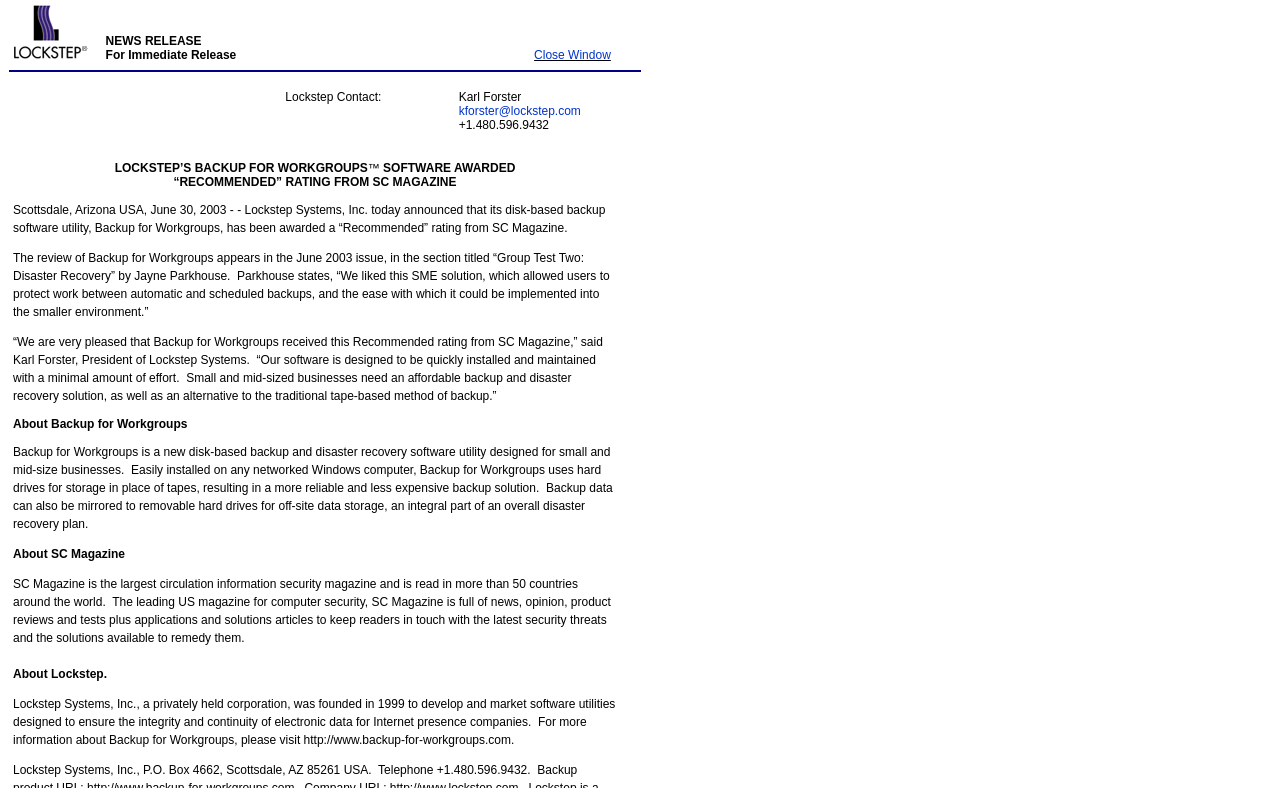Find and provide the bounding box coordinates for the UI element described here: "Close Window". The coordinates should be given as four float numbers between 0 and 1: [left, top, right, bottom].

[0.417, 0.061, 0.477, 0.079]